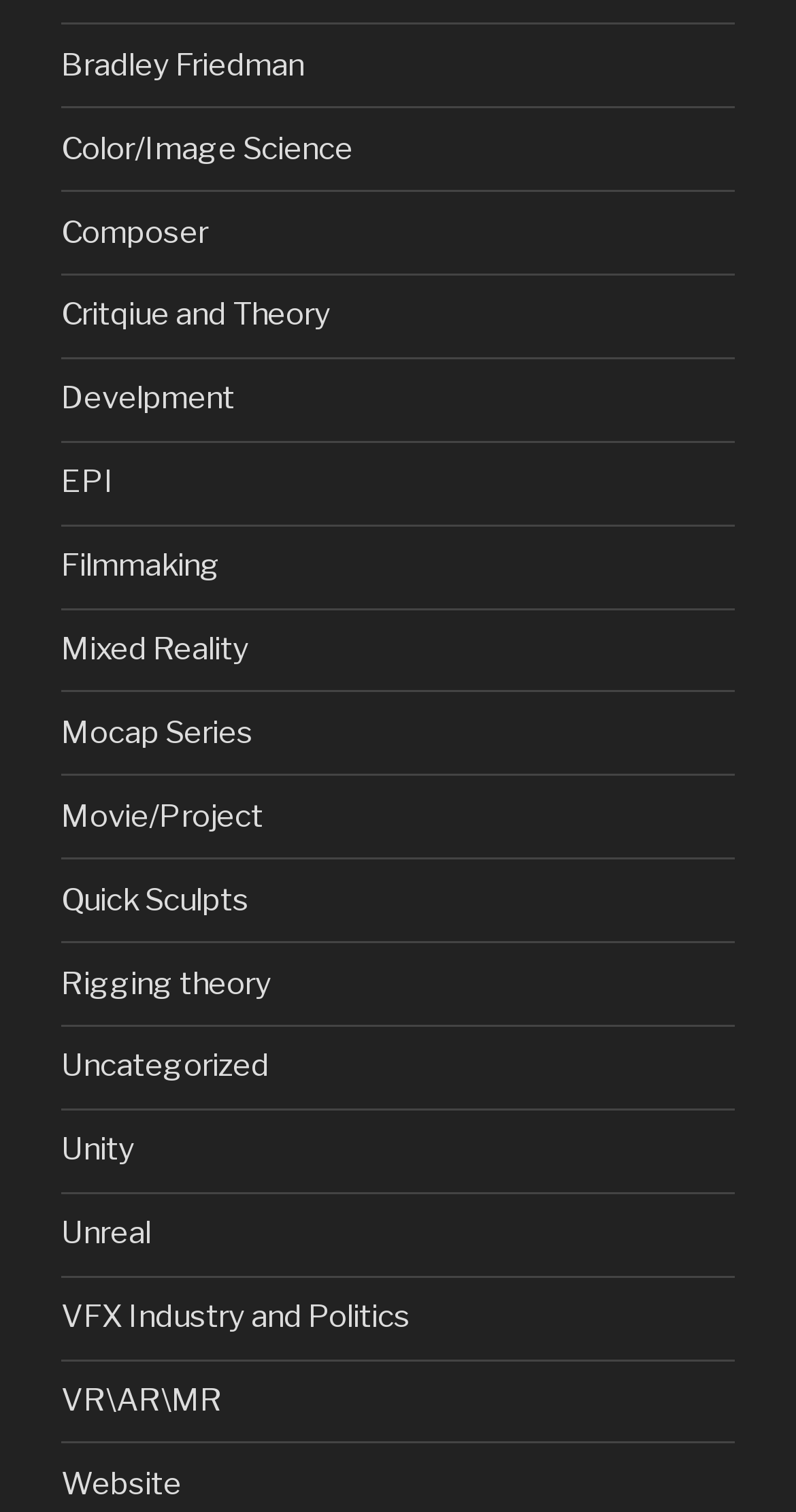Provide a brief response to the question below using one word or phrase:
What is the last link on the webpage?

Website